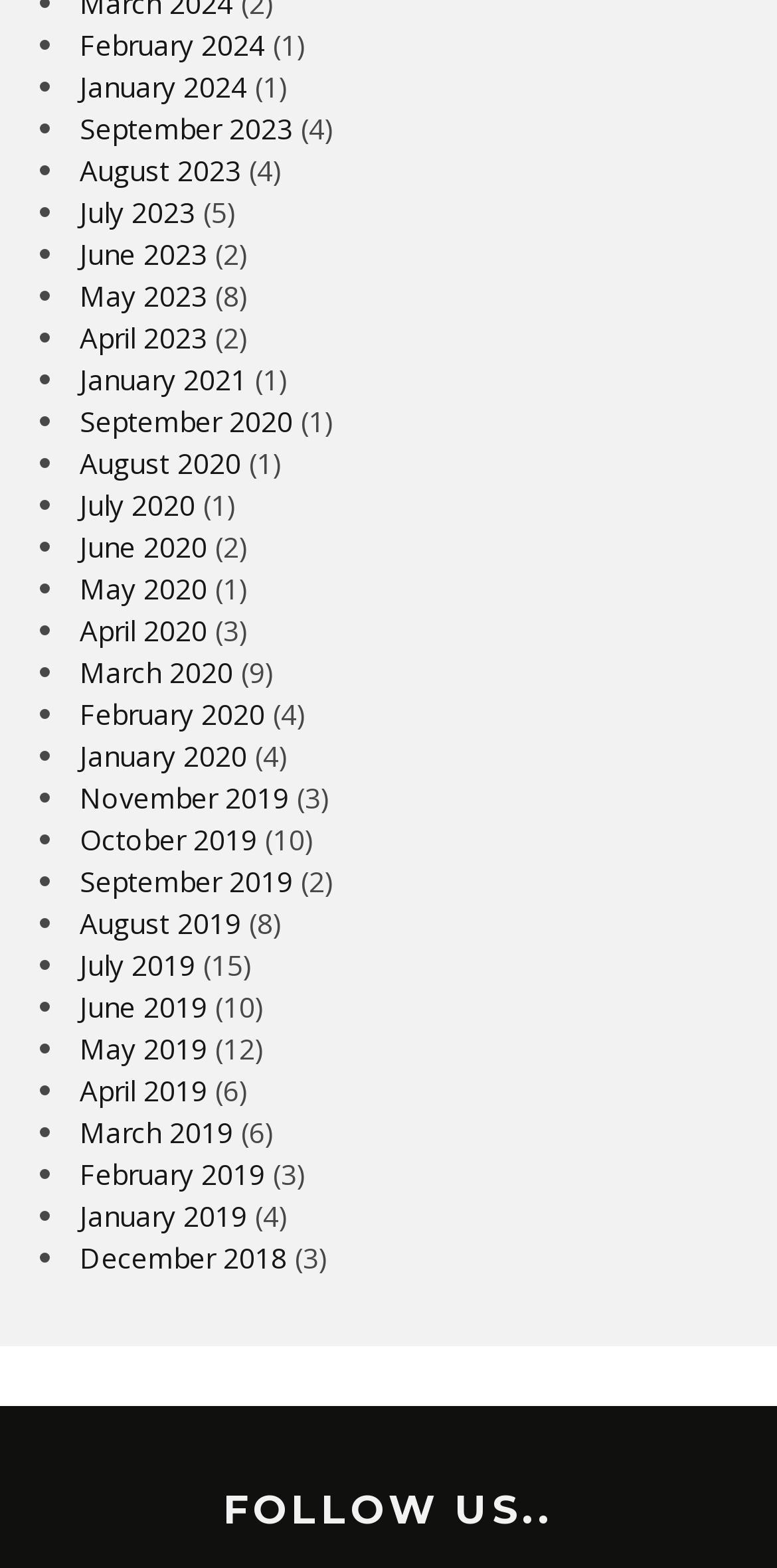Please give a concise answer to this question using a single word or phrase: 
What are the months listed on the webpage?

Multiple months